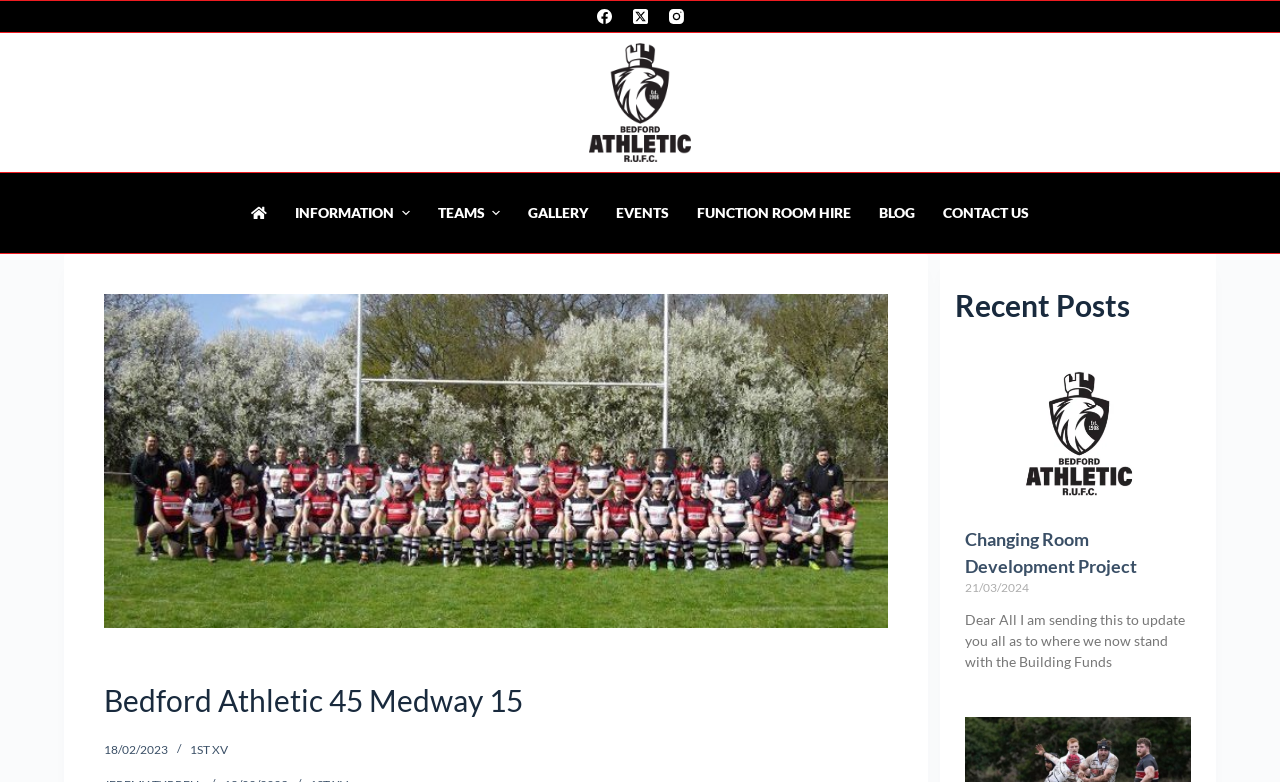Pinpoint the bounding box coordinates of the clickable element needed to complete the instruction: "View 1ST XV page". The coordinates should be provided as four float numbers between 0 and 1: [left, top, right, bottom].

[0.148, 0.949, 0.178, 0.968]